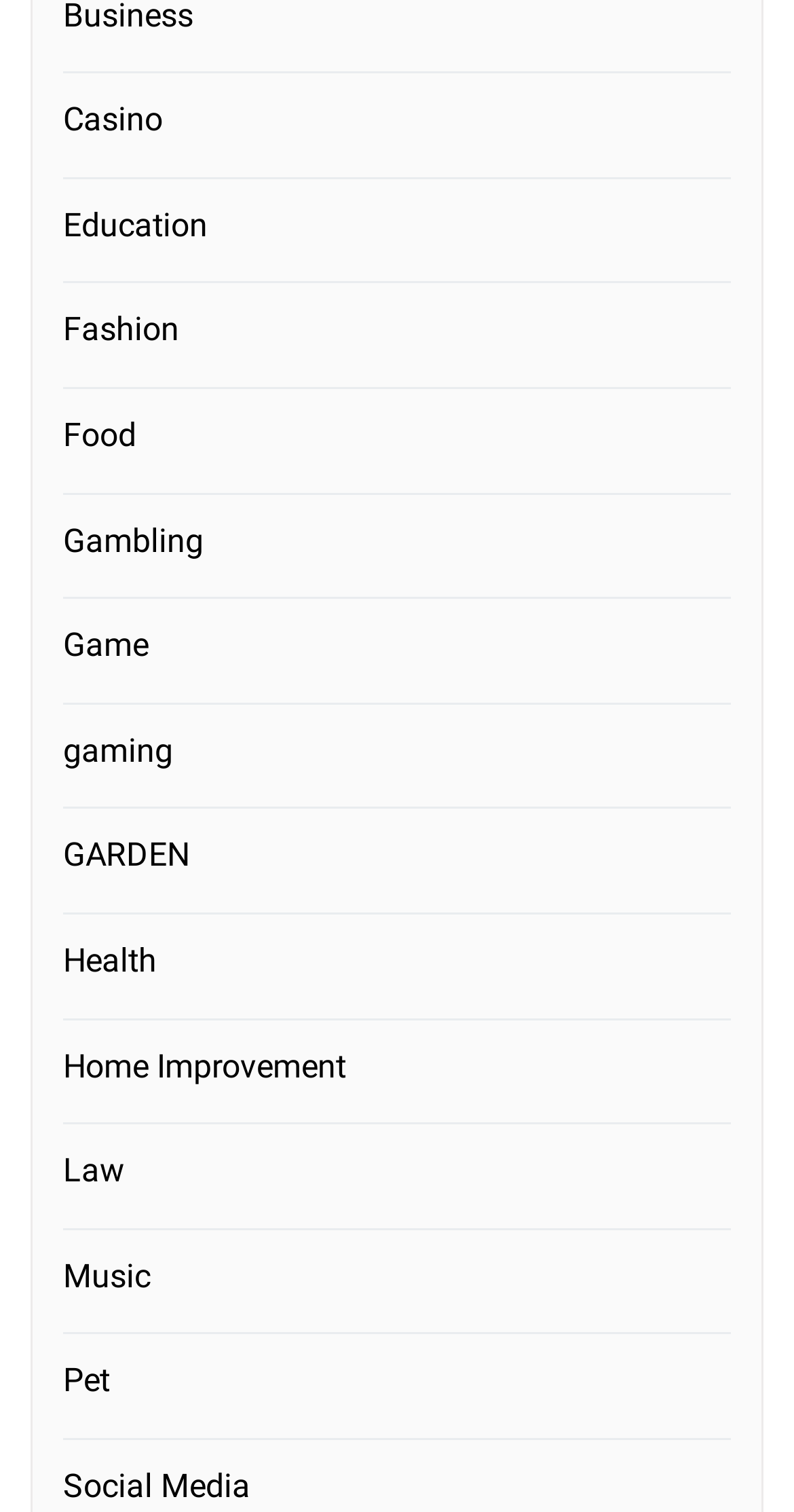Respond with a single word or phrase for the following question: 
How many categories are listed?

11